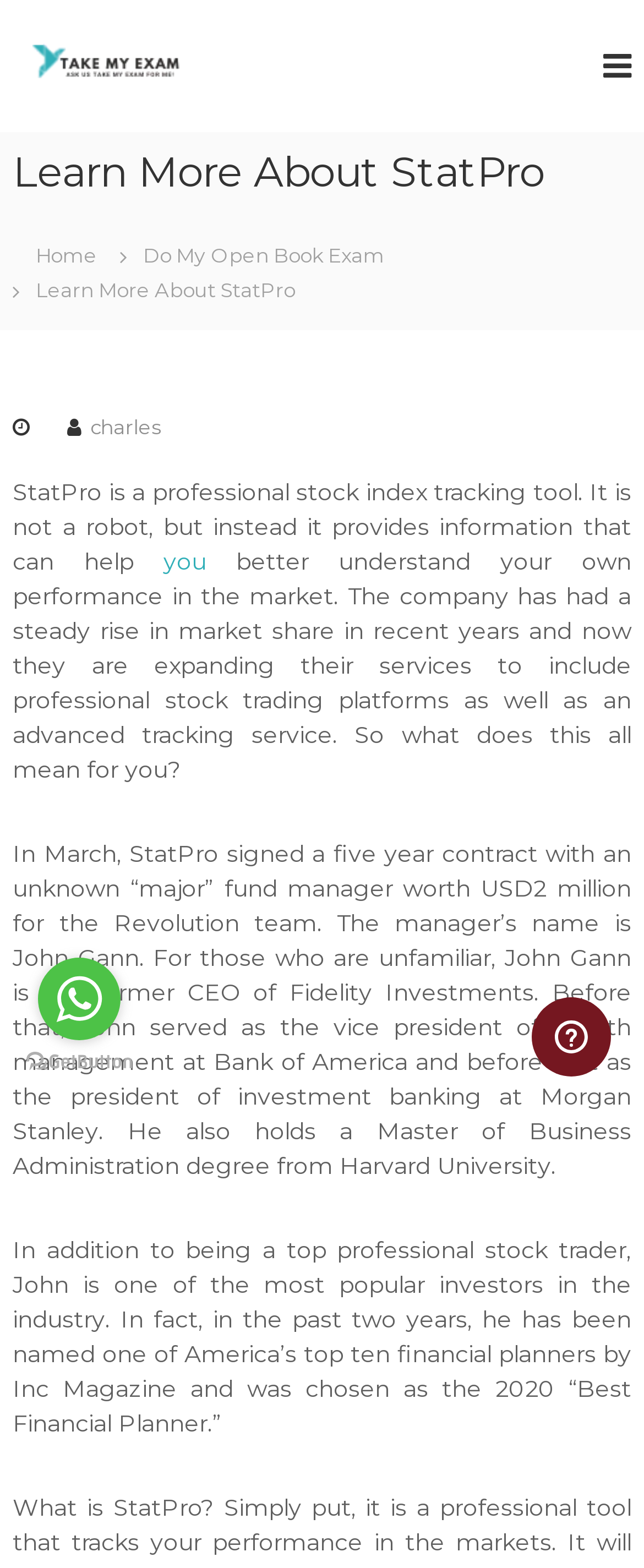What is the purpose of the iframe on the webpage?
Please analyze the image and answer the question with as much detail as possible.

The iframe on the webpage is described as opening a widget where users can chat to one of the agents, allowing users to interact with the website's support team.